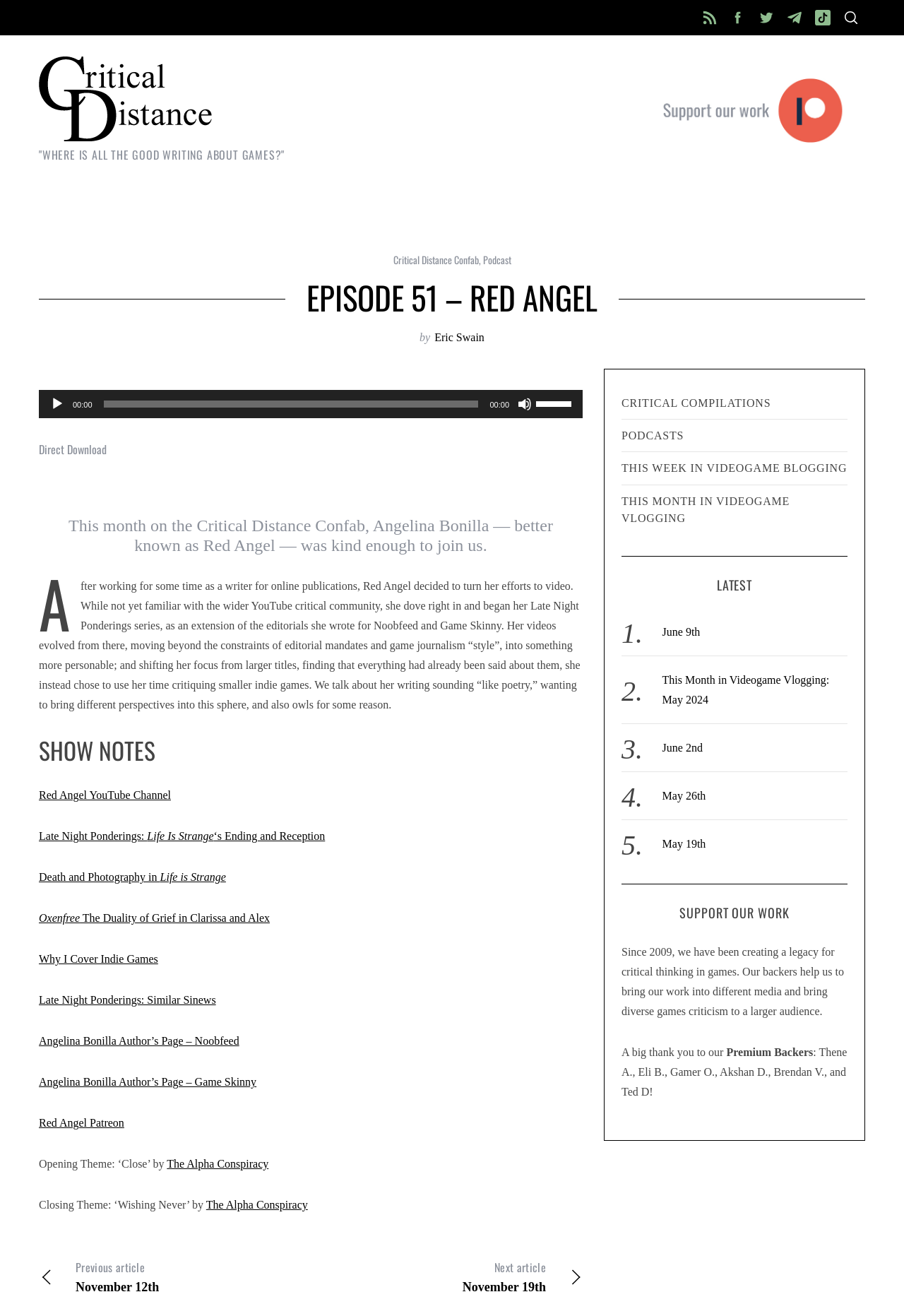Specify the bounding box coordinates for the region that must be clicked to perform the given instruction: "learn about Dr. Shlomit Chappel Ram".

None